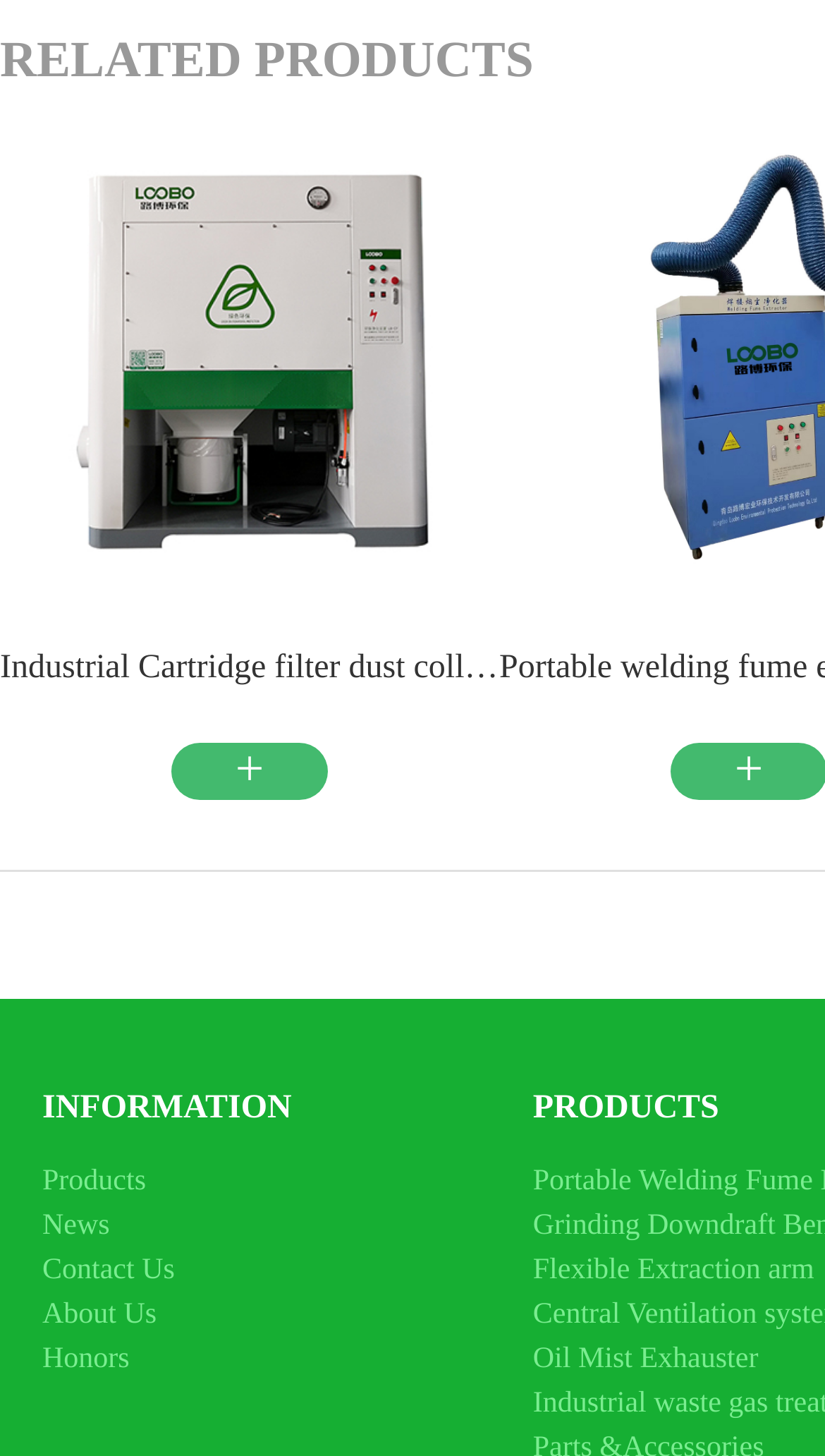Identify the bounding box of the UI component described as: "+".

[0.208, 0.51, 0.397, 0.549]